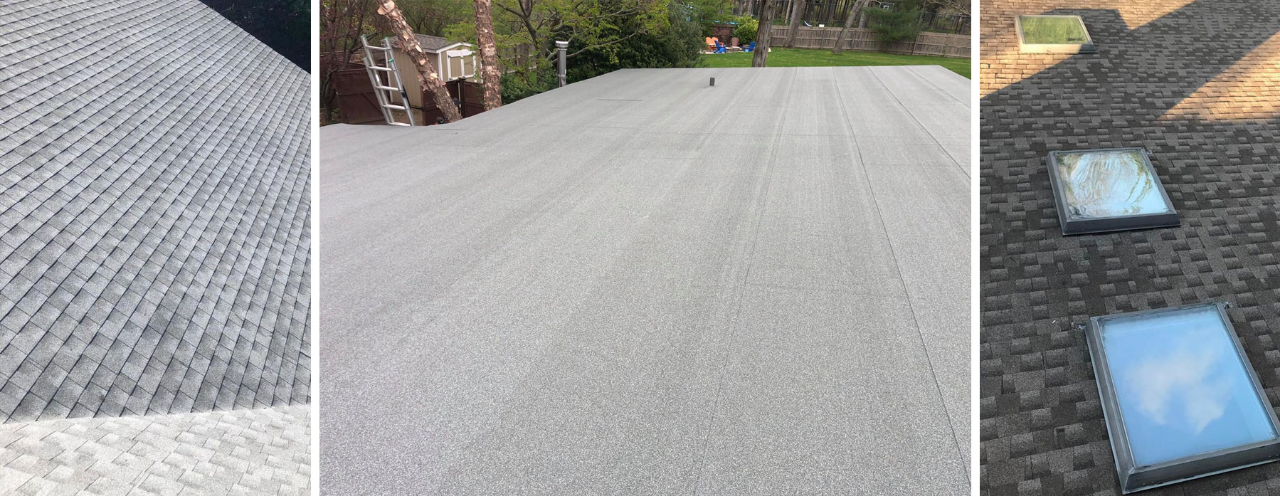Answer the question in a single word or phrase:
How many years of experience does the company have?

Over 40 years